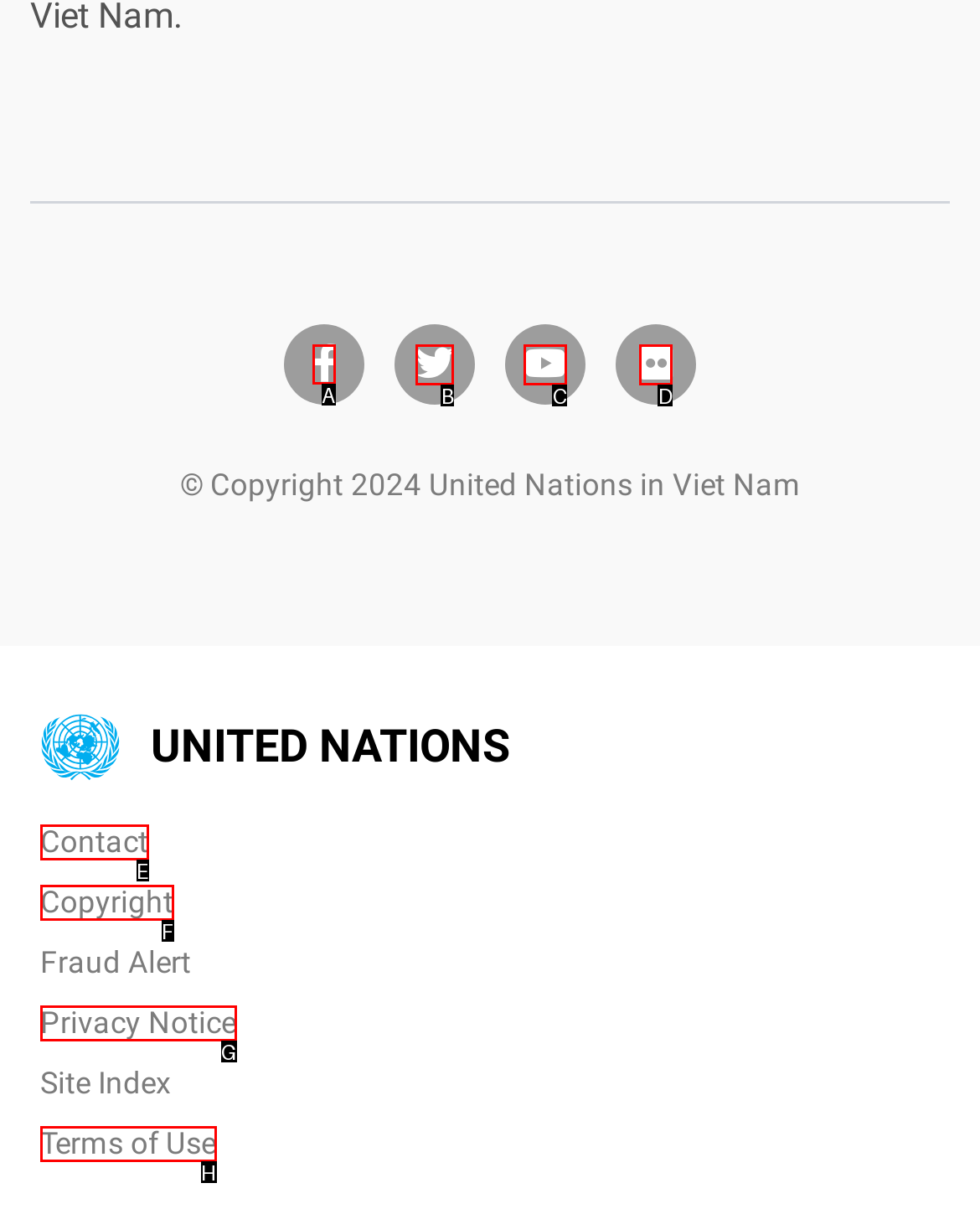Select the letter associated with the UI element you need to click to perform the following action: visit facebook page
Reply with the correct letter from the options provided.

A